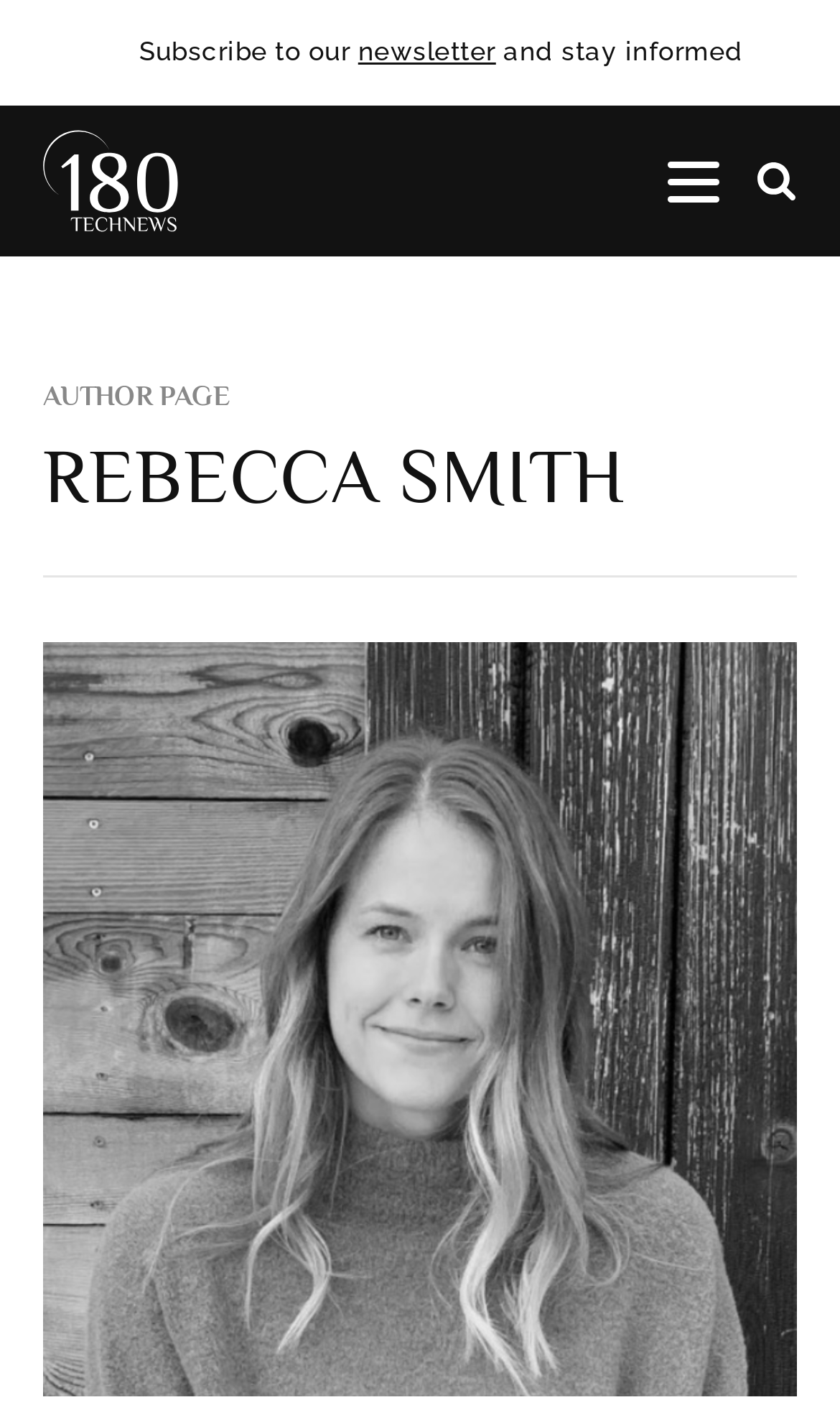What is the purpose of the page?
Please use the visual content to give a single word or phrase answer.

Author Page